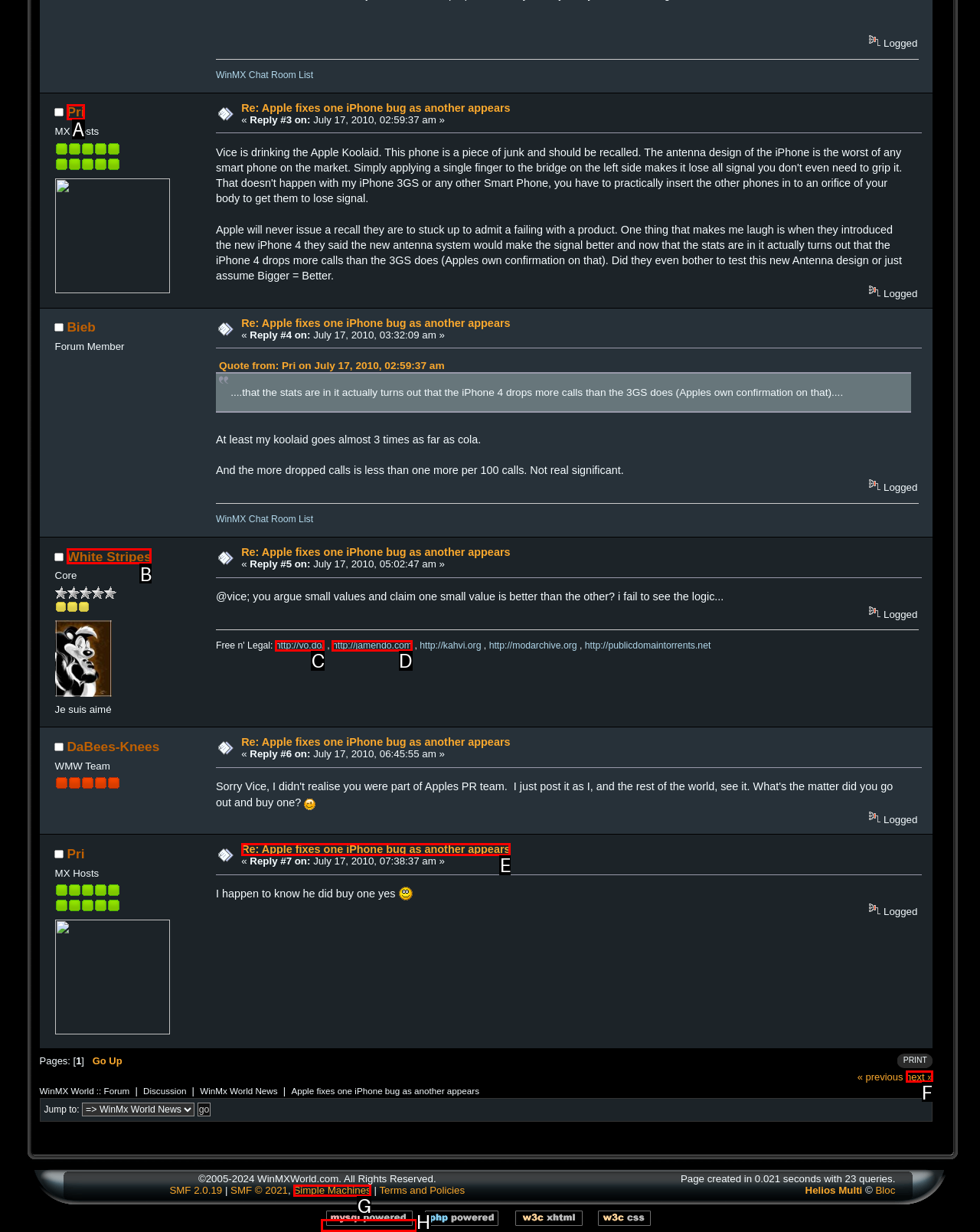Select the HTML element that corresponds to the description: http://vo.do/. Reply with the letter of the correct option.

C